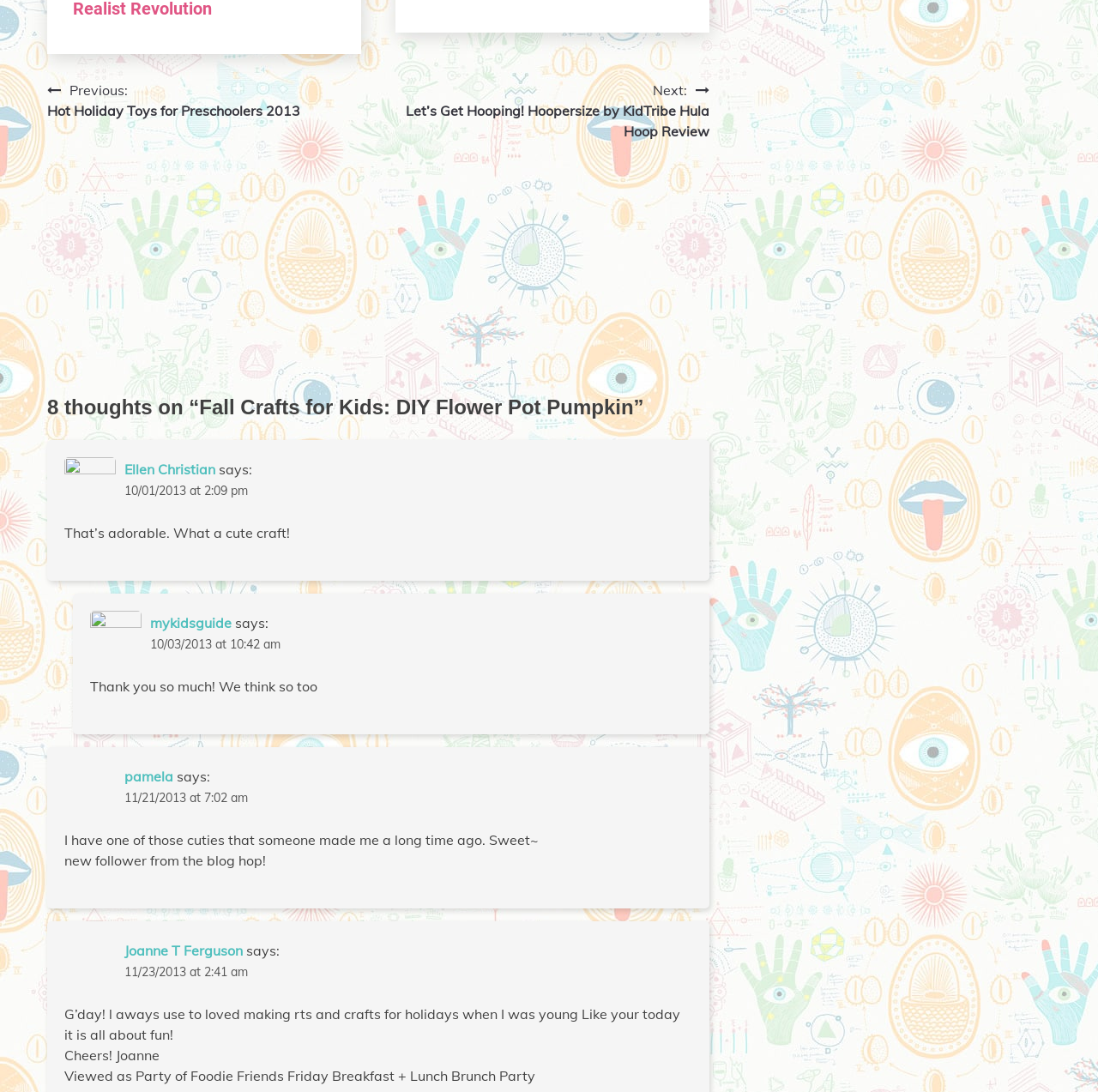Determine the coordinates of the bounding box that should be clicked to complete the instruction: "Click on the 'Next' link". The coordinates should be represented by four float numbers between 0 and 1: [left, top, right, bottom].

[0.344, 0.073, 0.646, 0.129]